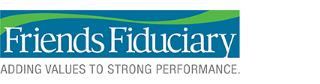Describe all the elements visible in the image meticulously.

The image depicts the logo of Friends Fiduciary, featuring a stylized design with the name "Friends Fiduciary" prominently displayed in blue, complemented by a green wave motif above it. This logo is paired with a tagline that reads "ADDING VALUES TO STRONG PERFORMANCE." Friends Fiduciary is an organization focused on providing investment services while promoting values aligned with their mission, emphasizing a commitment to both financial performance and social responsibility. This visual identity reflects their dedication to fostering sustainability and ethical practices in the financial sector.